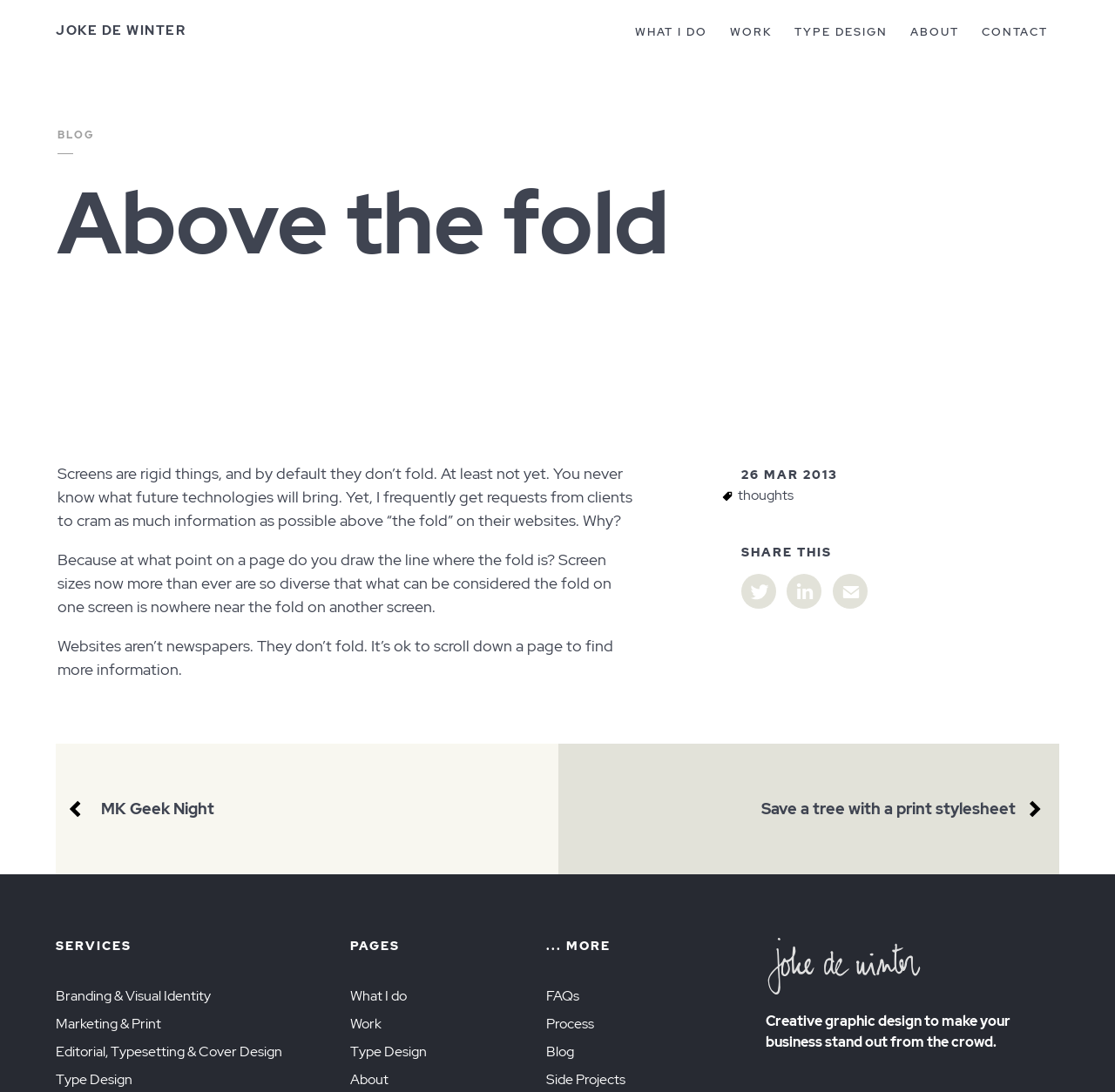What is the topic of the blog post?
Please respond to the question thoroughly and include all relevant details.

The topic of the blog post can be determined by reading the static text elements, which mention 'Above the fold' and discuss the concept of folding in the context of website design.